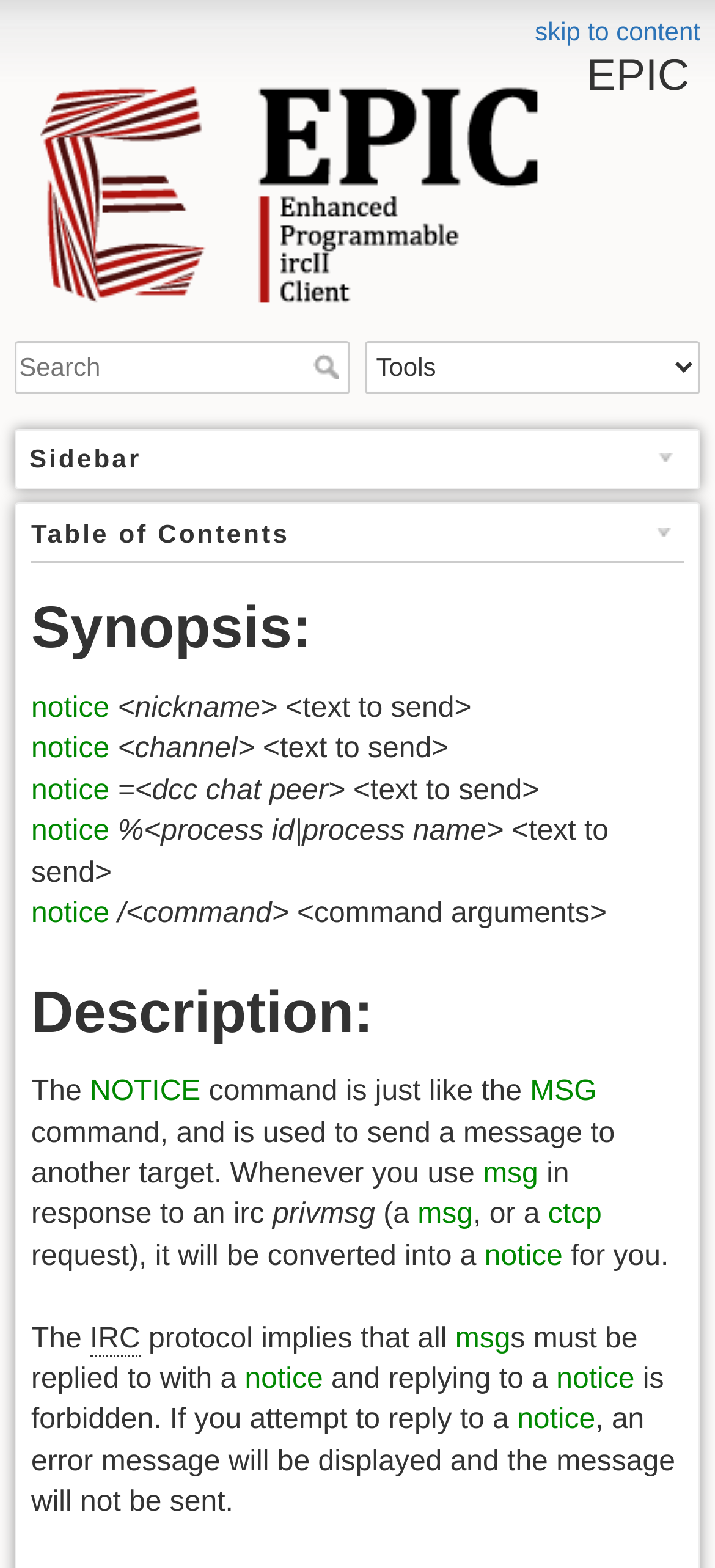Please identify the bounding box coordinates of the clickable area that will fulfill the following instruction: "click on EPIC". The coordinates should be in the format of four float numbers between 0 and 1, i.e., [left, top, right, bottom].

[0.021, 0.009, 0.979, 0.066]